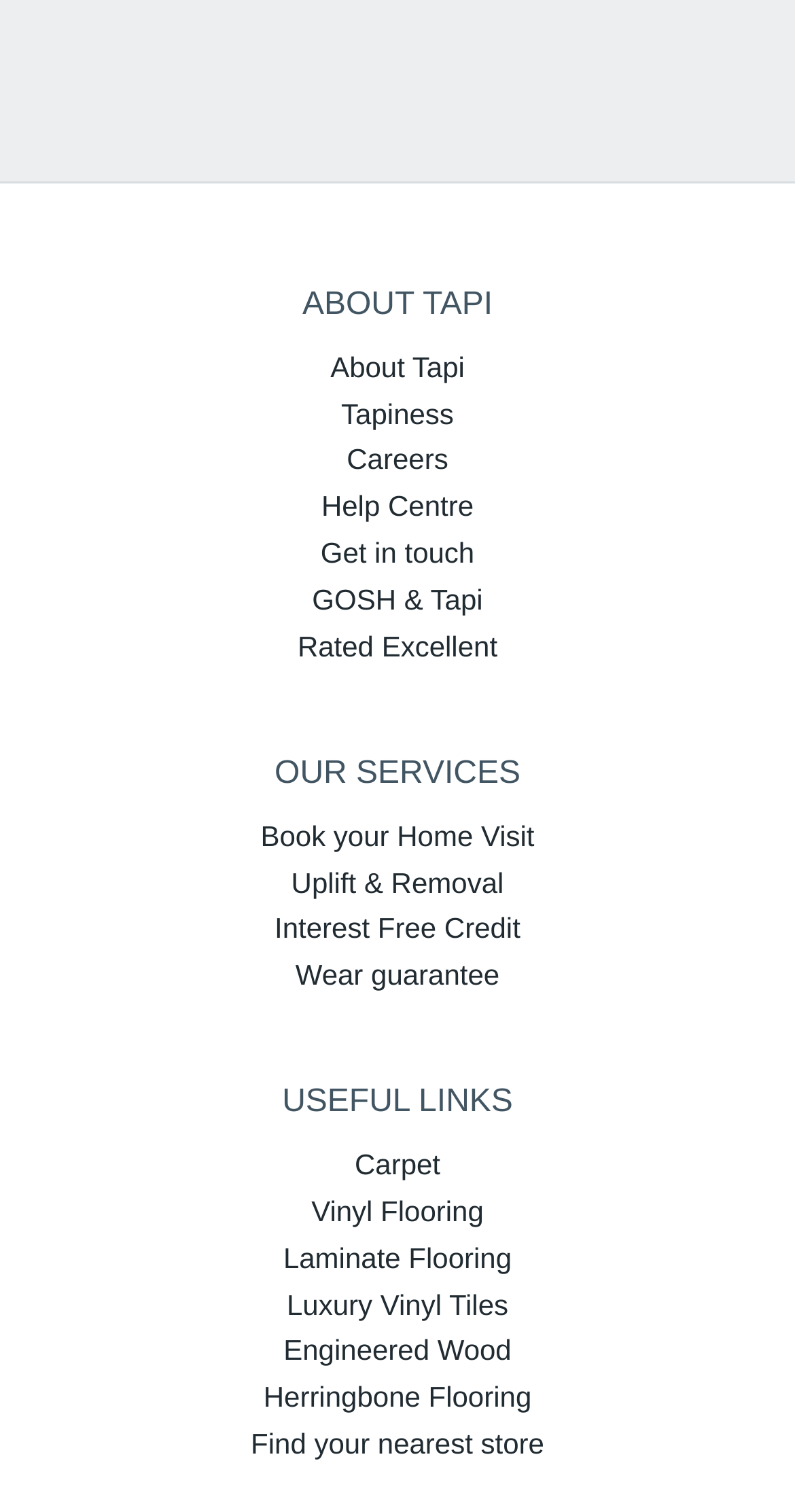Please find the bounding box coordinates of the clickable region needed to complete the following instruction: "Get in touch with Tapi". The bounding box coordinates must consist of four float numbers between 0 and 1, i.e., [left, top, right, bottom].

[0.403, 0.355, 0.597, 0.376]